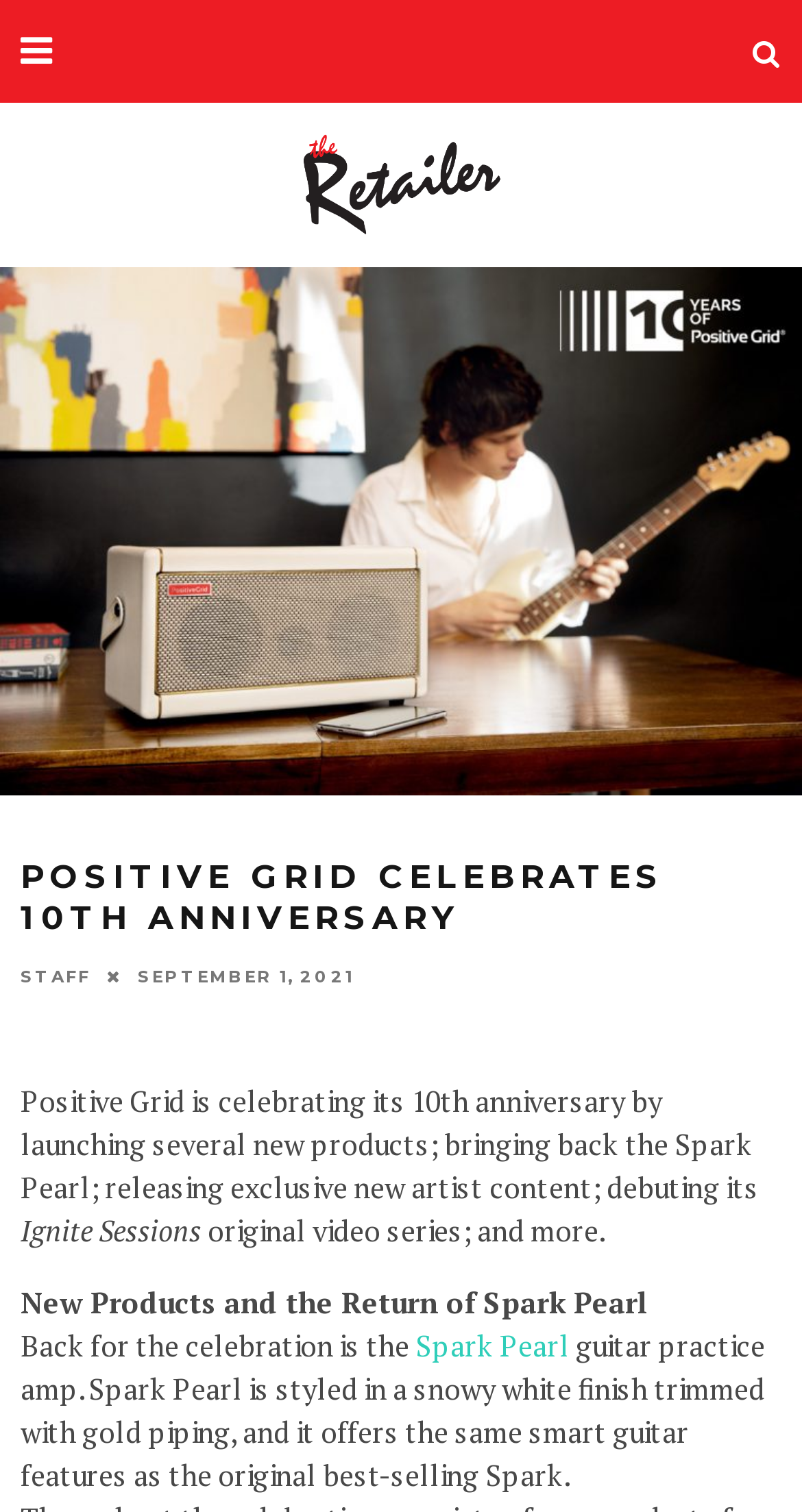Respond to the question below with a single word or phrase:
What is the color of Spark Pearl?

snowy white